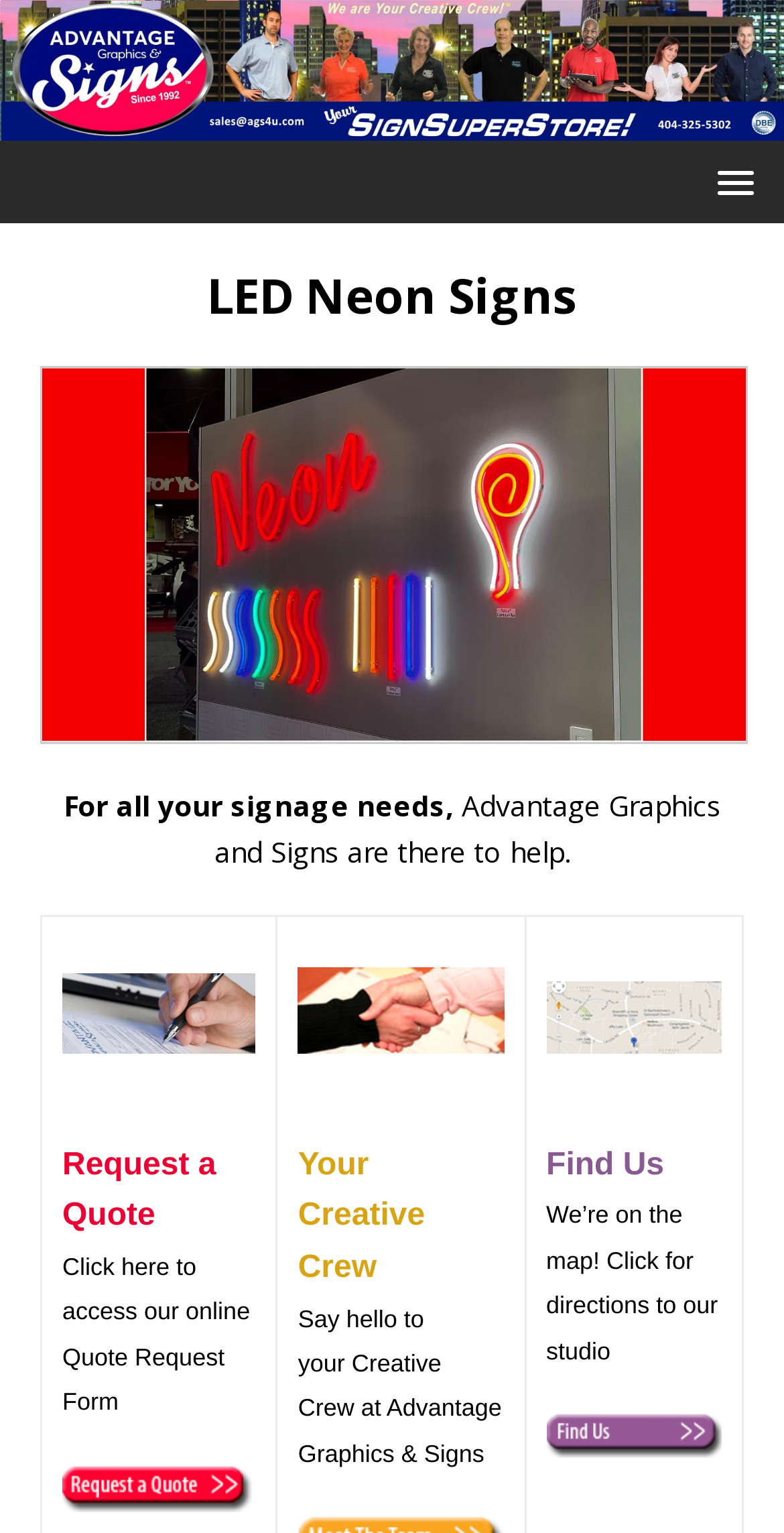Identify and extract the main heading of the webpage.

LED Neon Signs